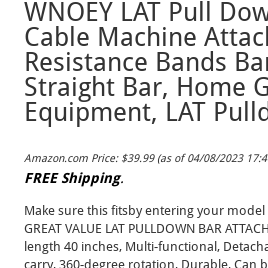Elaborate on the details you observe in the image.

The image showcases the **WNOEY LAT Pull Down Bar**, a versatile attachment designed for cable machines. This product is marketed as an essential piece of home gym equipment, ideal for enhancing strength training routines. The description highlights its impressive specifications: the total length is 40 inches, and it boasts multi-functionality with a detachable design, making it easy to transport and store. The bar features 360-degree rotation for varied exercises, ensuring durability for long-term use.

Additionally, the listing includes a price of **$39.99**, with the note of **FREE Shipping** available. The text emphasizes the importance of verifying compatibility by entering the model number, ensuring users make a well-informed purchase. Whether for home workouts or gym use, this product is positioned as a great value option for fitness enthusiasts.